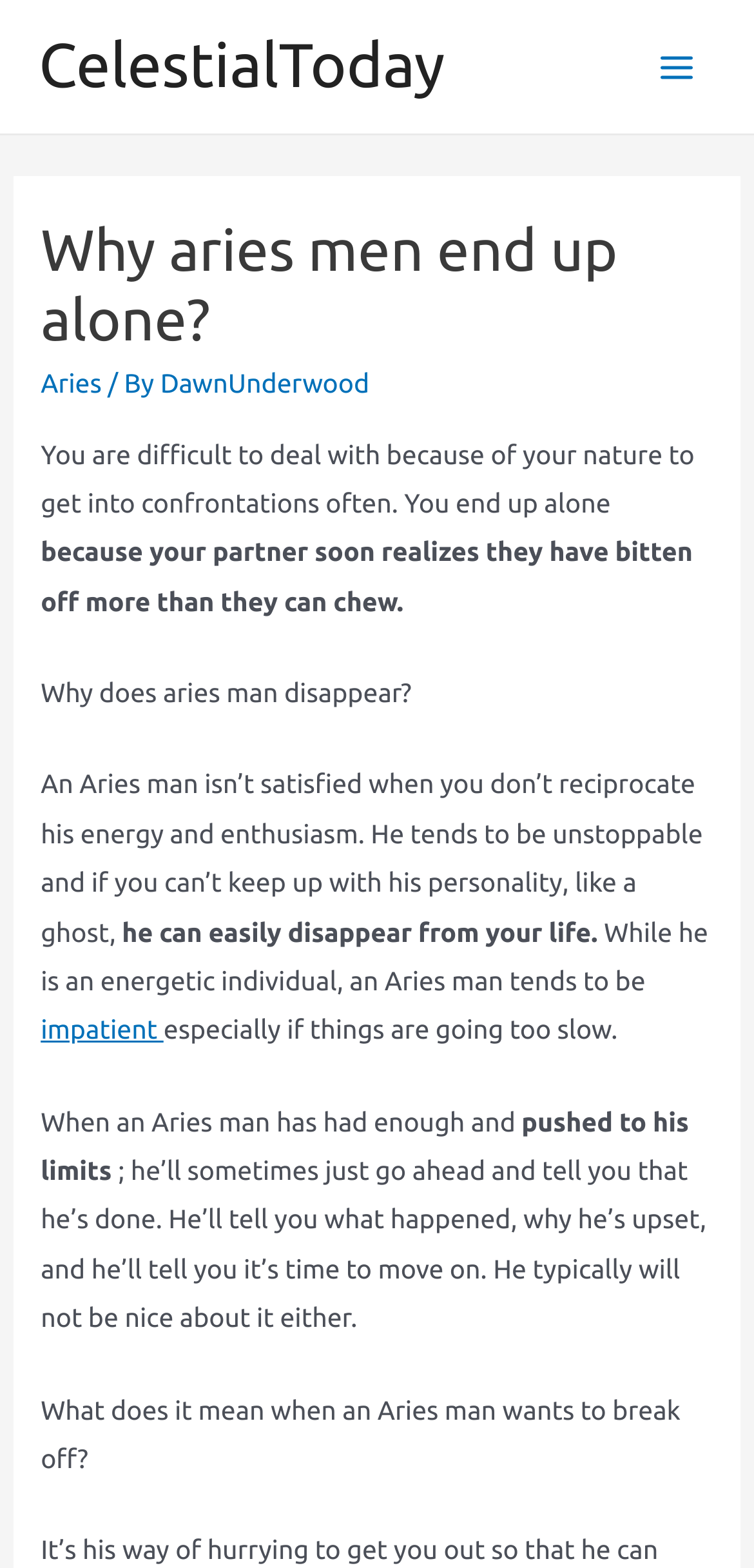Analyze the image and give a detailed response to the question:
What happens when an Aries man reaches his limits?

According to the webpage, when an Aries man has had enough and is pushed to his limits, he will typically tell his partner that he's done and explain why he's upset, often in a blunt and not very nice manner.